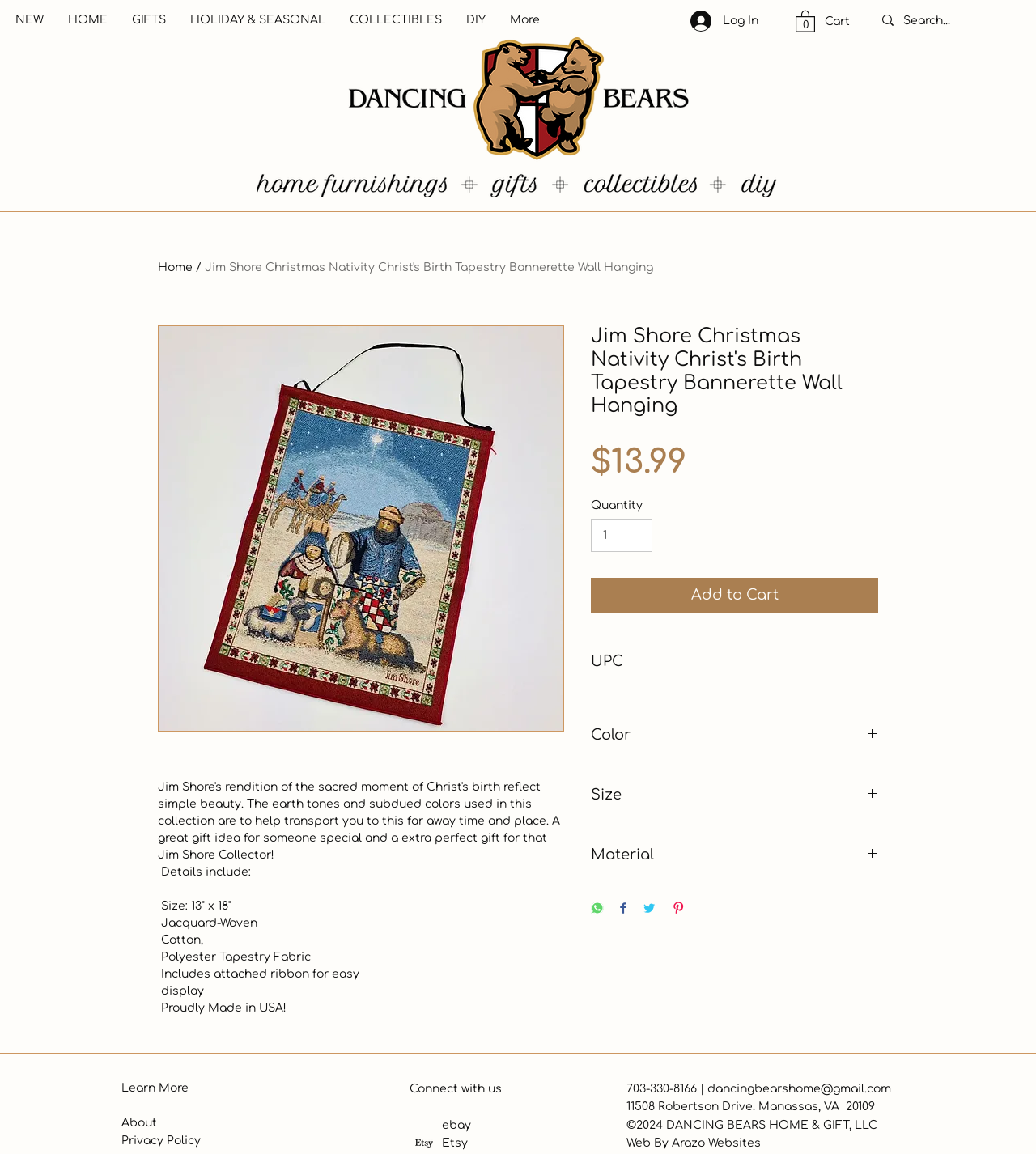Describe every aspect of the webpage in a detailed manner.

This webpage is an e-commerce product page for a Jim Shore Christmas Nativity Christ's Birth Tapestry Bannerette Wall Hanging. At the top, there is a navigation bar with links to different sections of the website, including "NEW", "HOME", "GIFTS", "HOLIDAY & SEASONAL", "COLLECTIBLES", "DIY", and "More". Next to the navigation bar, there is a "Log In" button and a cart icon with the text "Cart with 0 items". On the right side of the top section, there is a search bar with a magnifying glass icon.

Below the top section, there is a large image of the product, a Jim Shore Christmas Nativity Christ's Birth Tapestry Bannerette Wall Hanging, which takes up most of the width of the page. Above the image, there is a heading with the product name, and below the image, there is a detailed product description, including the size, material, and features of the product.

To the right of the product image, there are several buttons and fields, including a "Quantity" spin button, an "Add to Cart" button, and buttons for "UPC", "Color", "Size", and "Material". There are also social media sharing buttons for WhatsApp, Facebook, Twitter, and Pinterest.

At the bottom of the page, there are several links to other sections of the website, including "Learn More", "About", "Privacy Policy", and "Connect with us". There are also links to the website's eBay and Etsy stores, as well as contact information, including a phone number, email address, and physical address. Finally, there is a copyright notice at the very bottom of the page.